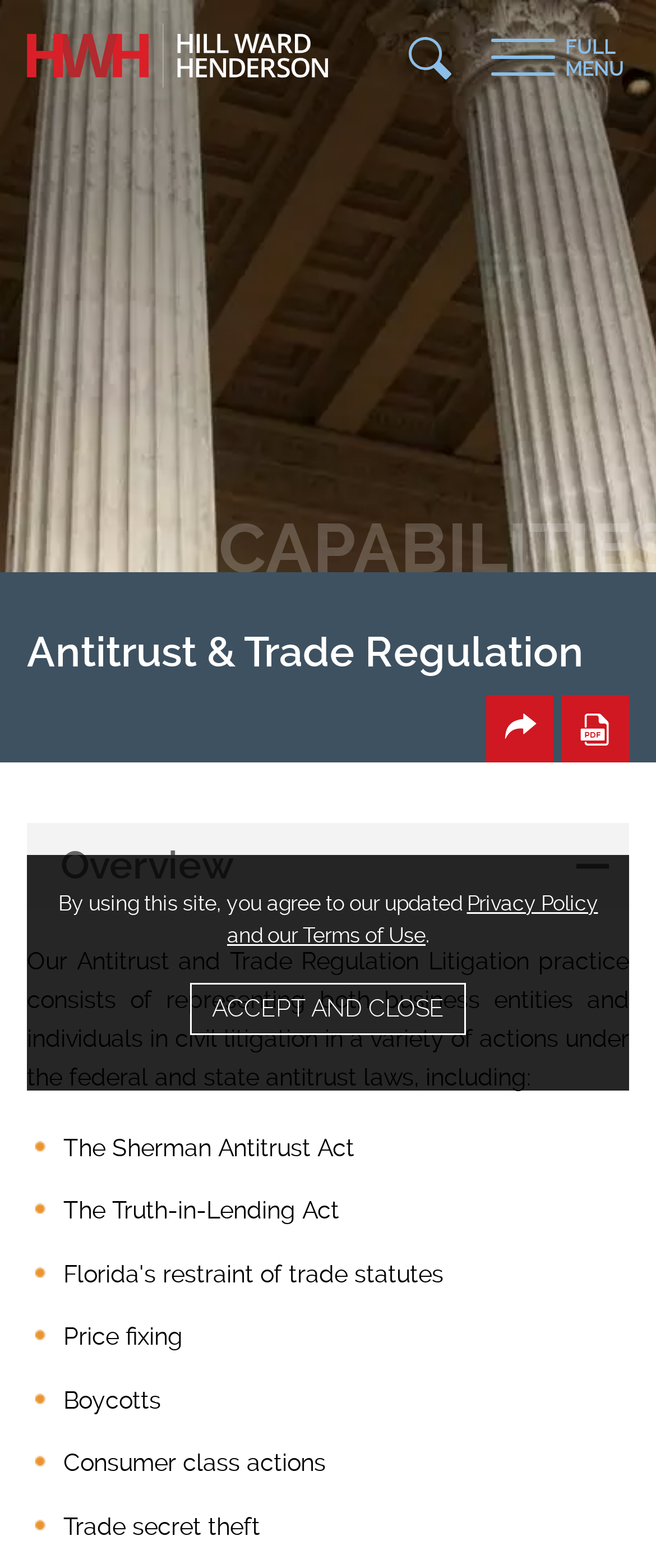What is the topic of the content on the webpage?
Use the screenshot to answer the question with a single word or phrase.

Antitrust and Trade Regulation Litigation